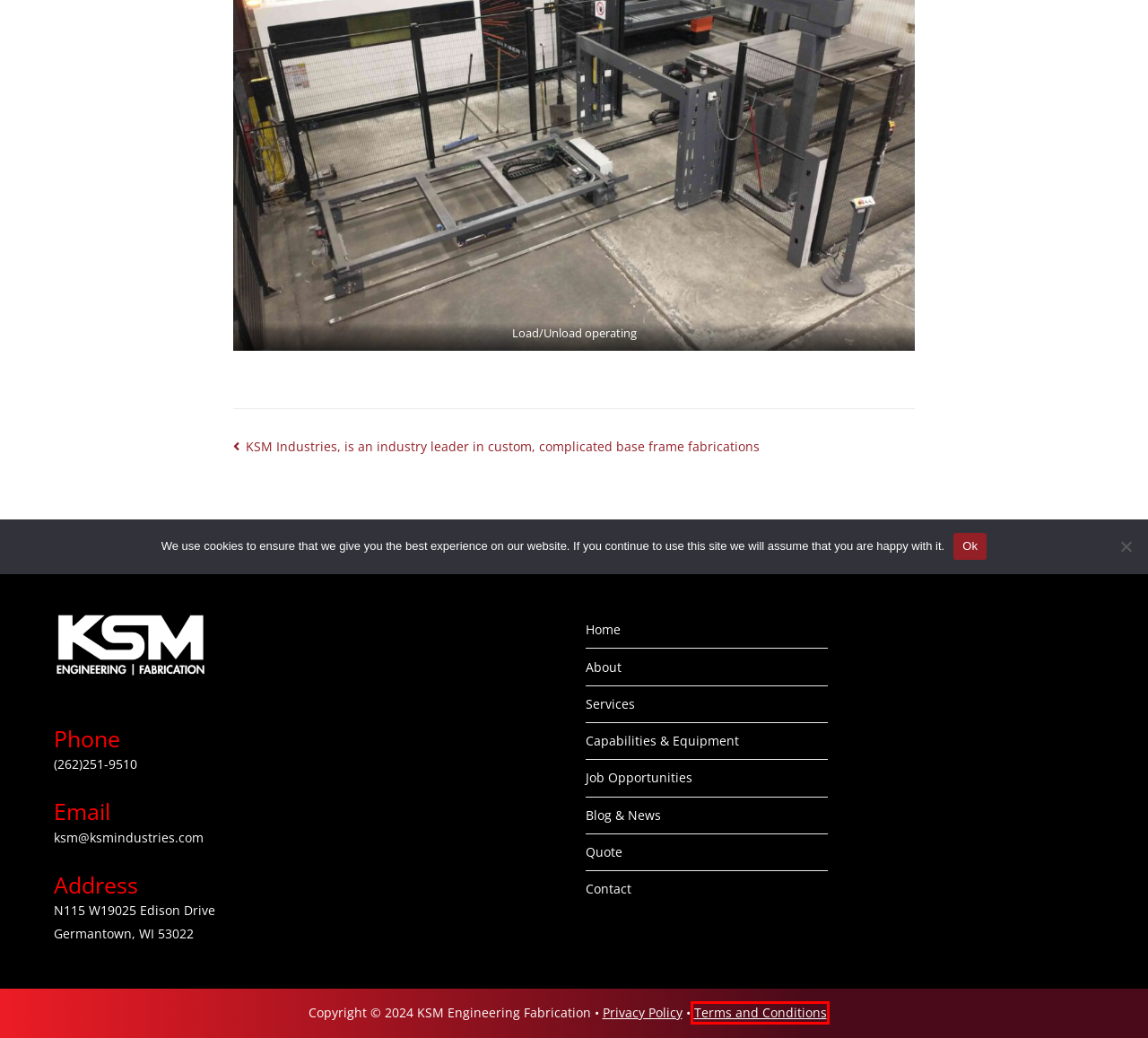Review the screenshot of a webpage containing a red bounding box around an element. Select the description that best matches the new webpage after clicking the highlighted element. The options are:
A. Complicated Base Frame Fabrications - KSM Engineering Fabrication
B. Sheet Metal Fabrication - KSM Engineering Fabrication
C. Privacy Policy - KSM Engineering Fabrication
D. Metal Fabrication Services - KSM Engineering Fabrication
E. Terms and Conditions - KSM Engineering Fabrication
F. American Custom Metal Fabricating - KSM Engineering Fabrication
G. Custom Metal Fabrication - KSM Engineering Fabrication
H. Job Opportunities - Midwest Manufacturing careers - KSM

E